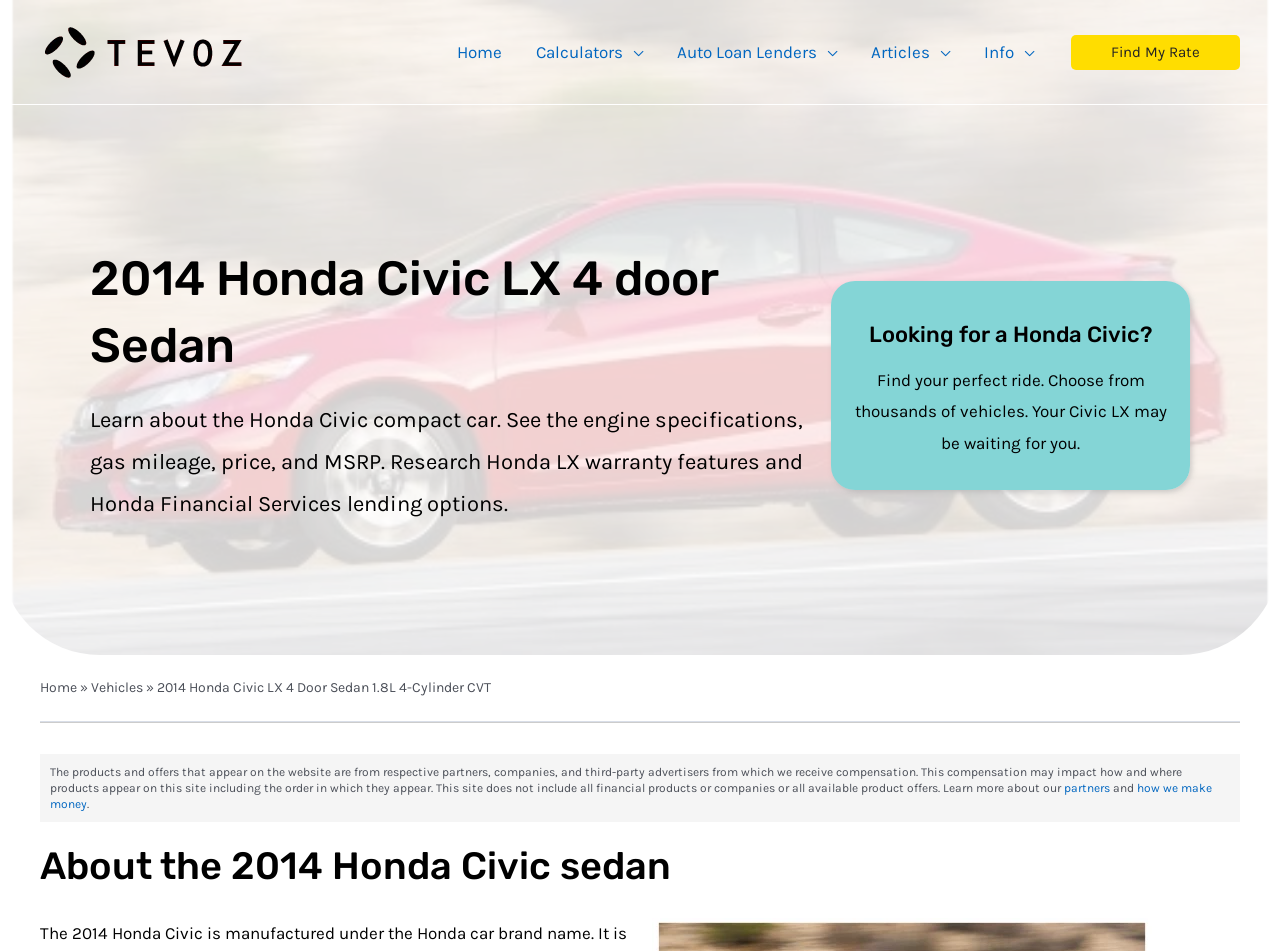Can you extract the primary headline text from the webpage?

2014 Honda Civic LX 4 door Sedan